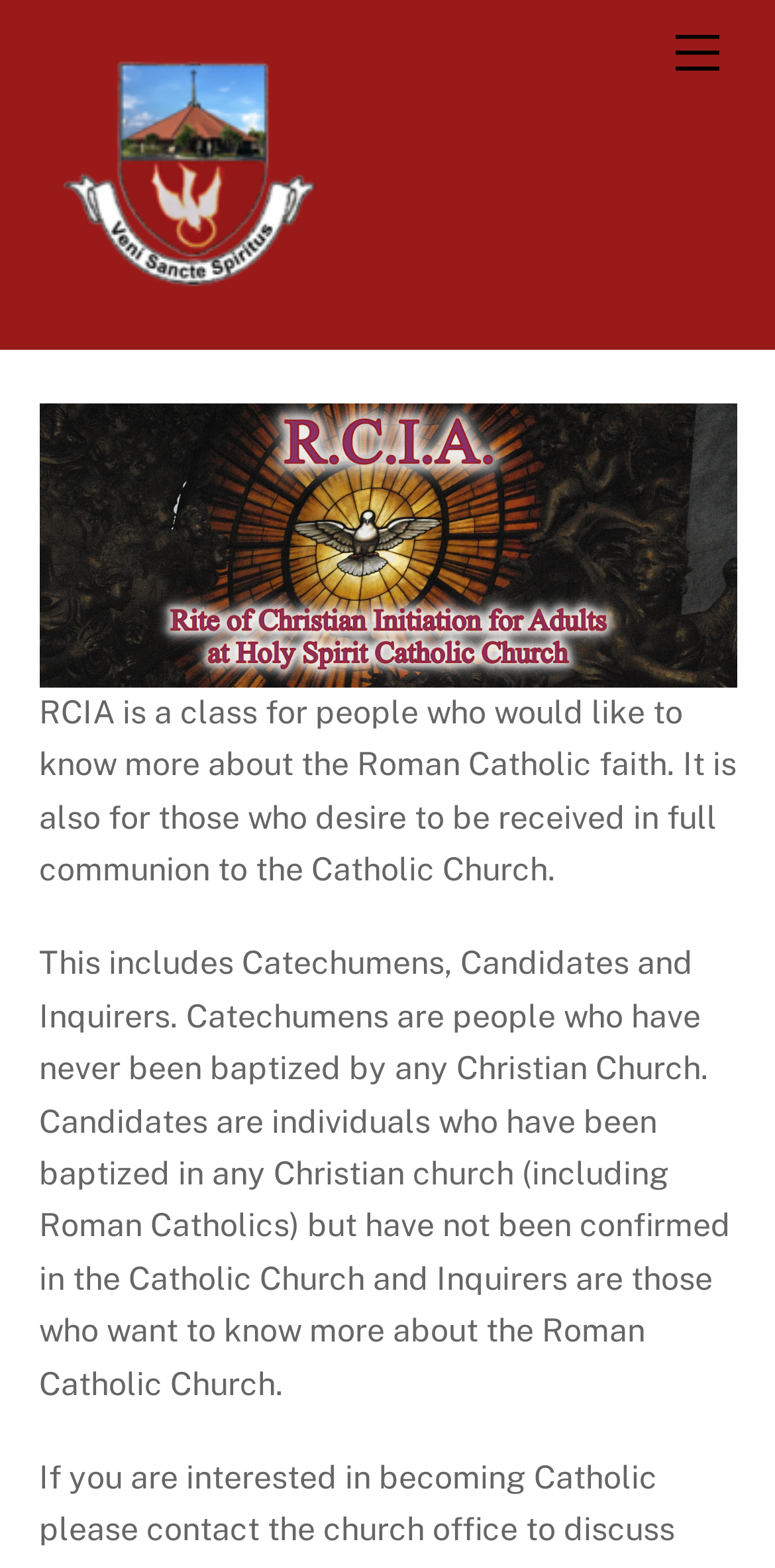Provide a one-word or short-phrase response to the question:
Who are Catechumens?

People who have never been baptized